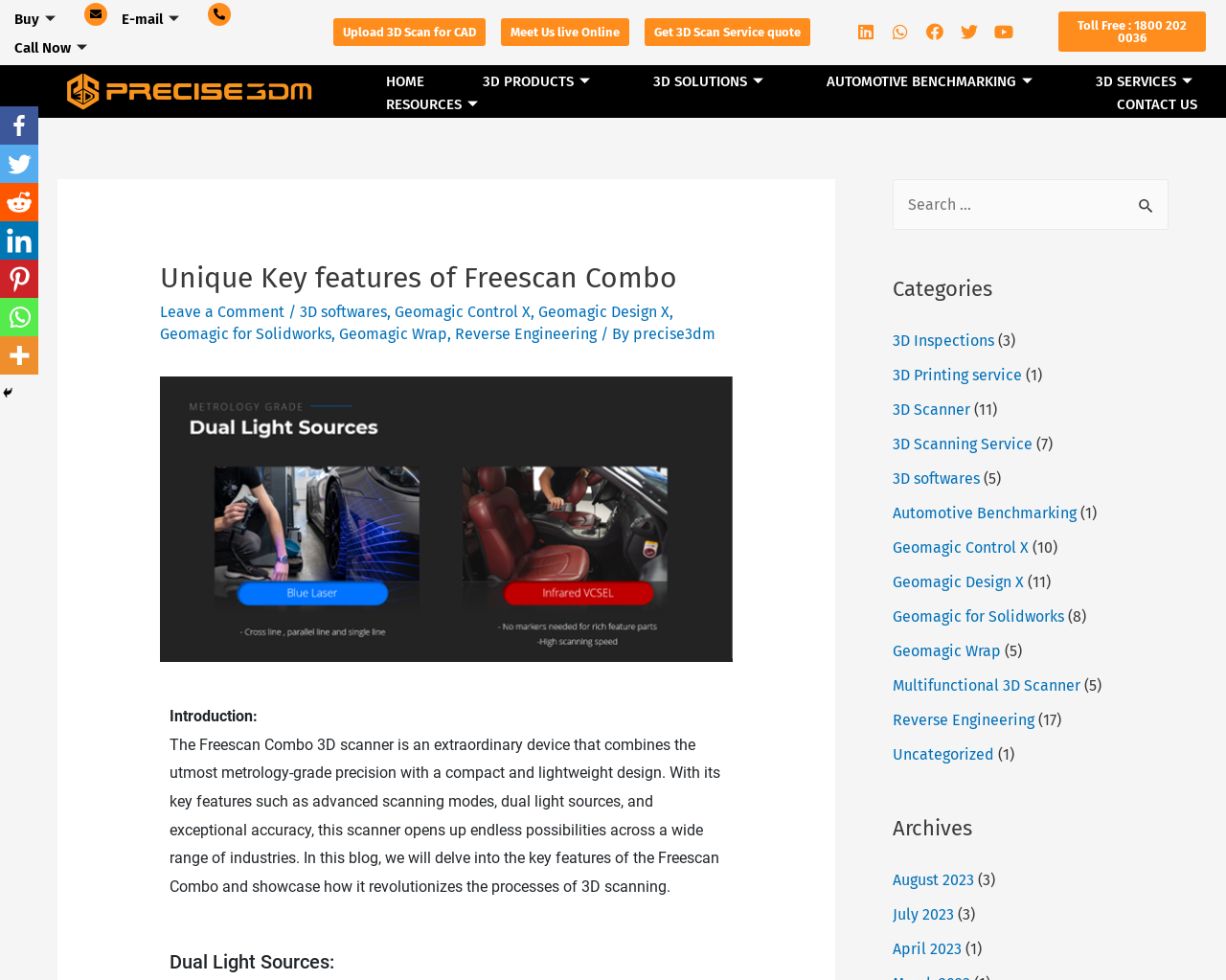Identify the bounding box coordinates for the element you need to click to achieve the following task: "Click on the 'Geomagic Control X' link". The coordinates must be four float values ranging from 0 to 1, formatted as [left, top, right, bottom].

[0.439, 0.309, 0.546, 0.328]